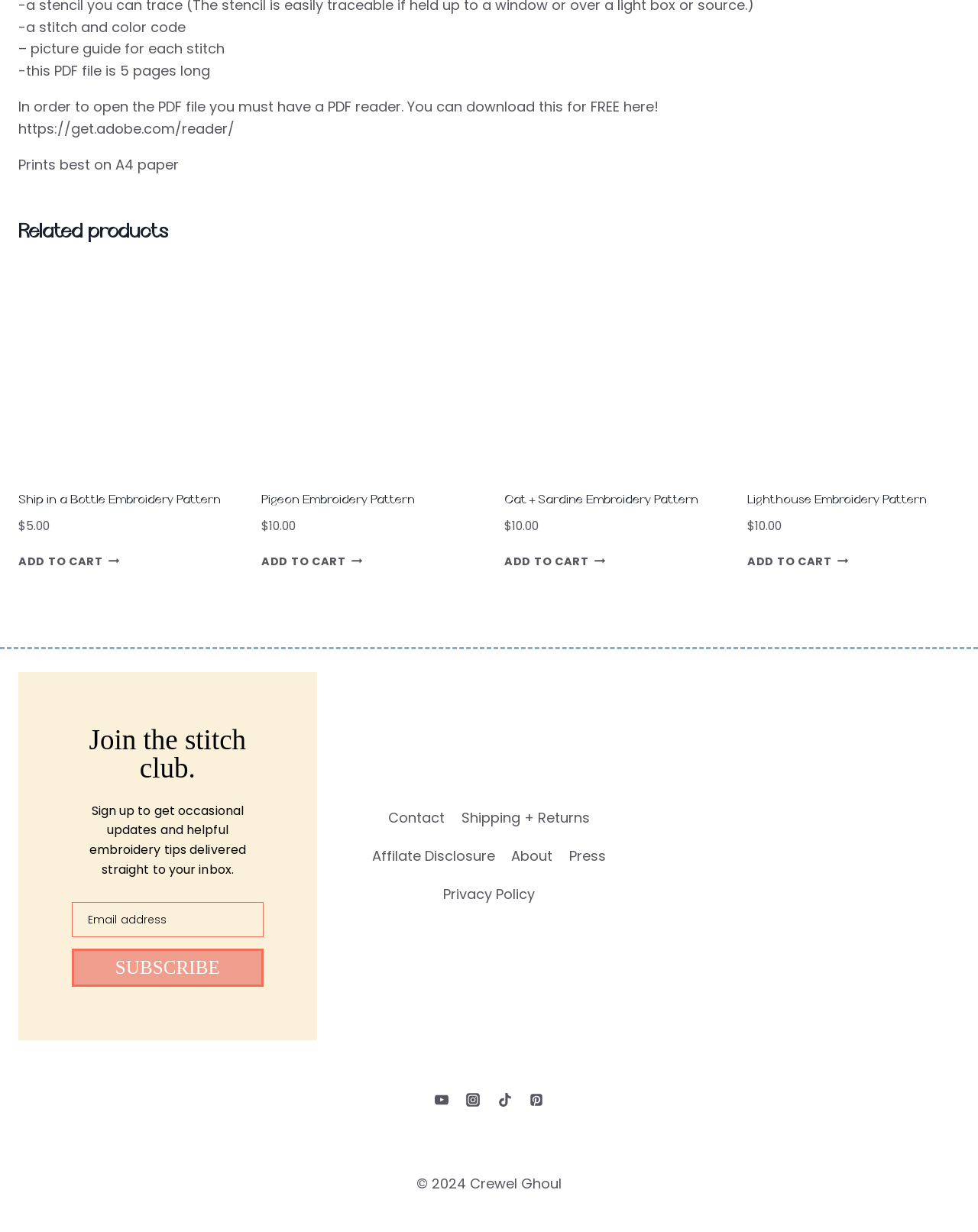Locate the coordinates of the bounding box for the clickable region that fulfills this instruction: "Click on 'Ship in a Bottle Embroidery Pattern'".

[0.019, 0.211, 0.236, 0.383]